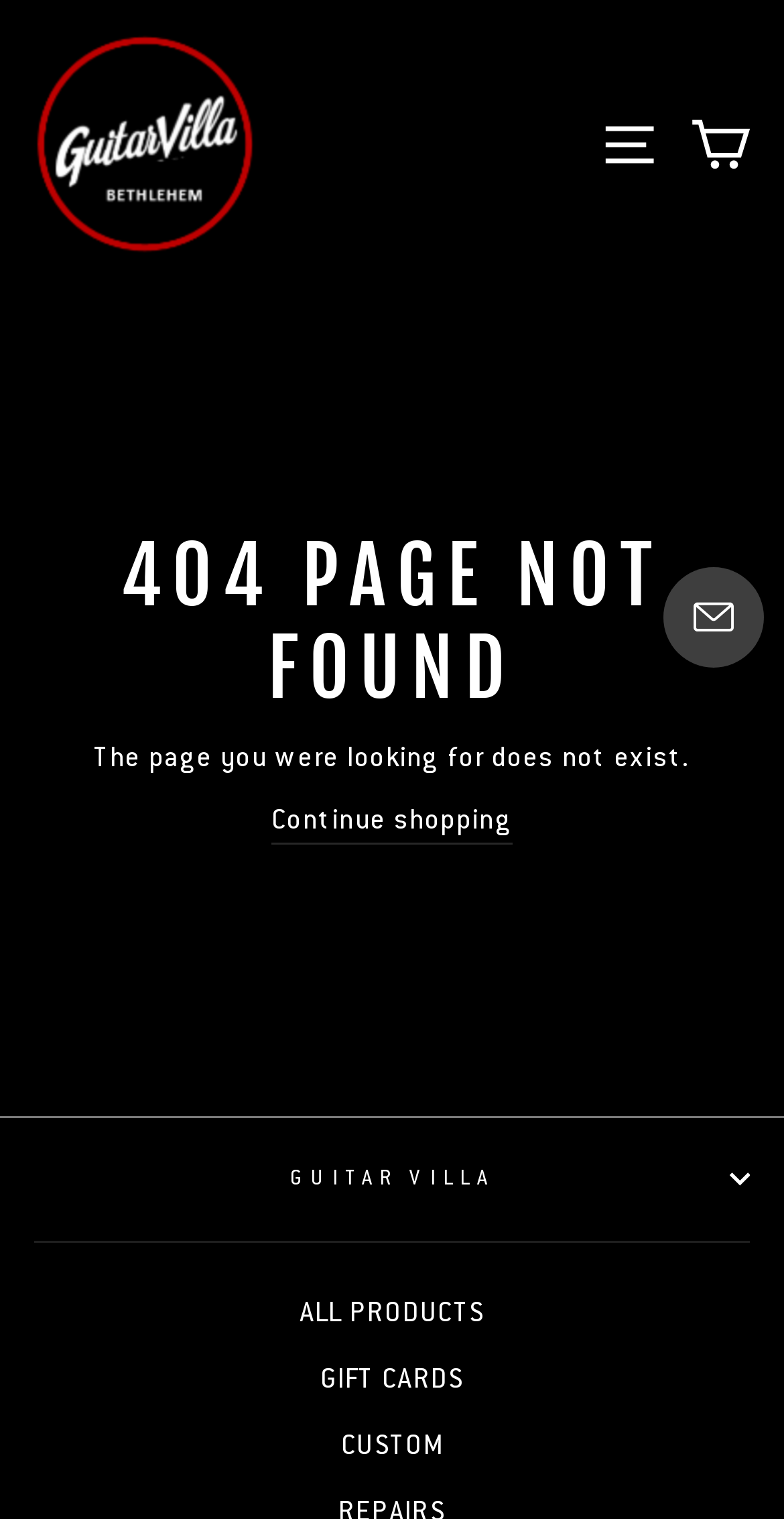How many navigation links are available?
Please answer the question with a single word or phrase, referencing the image.

4